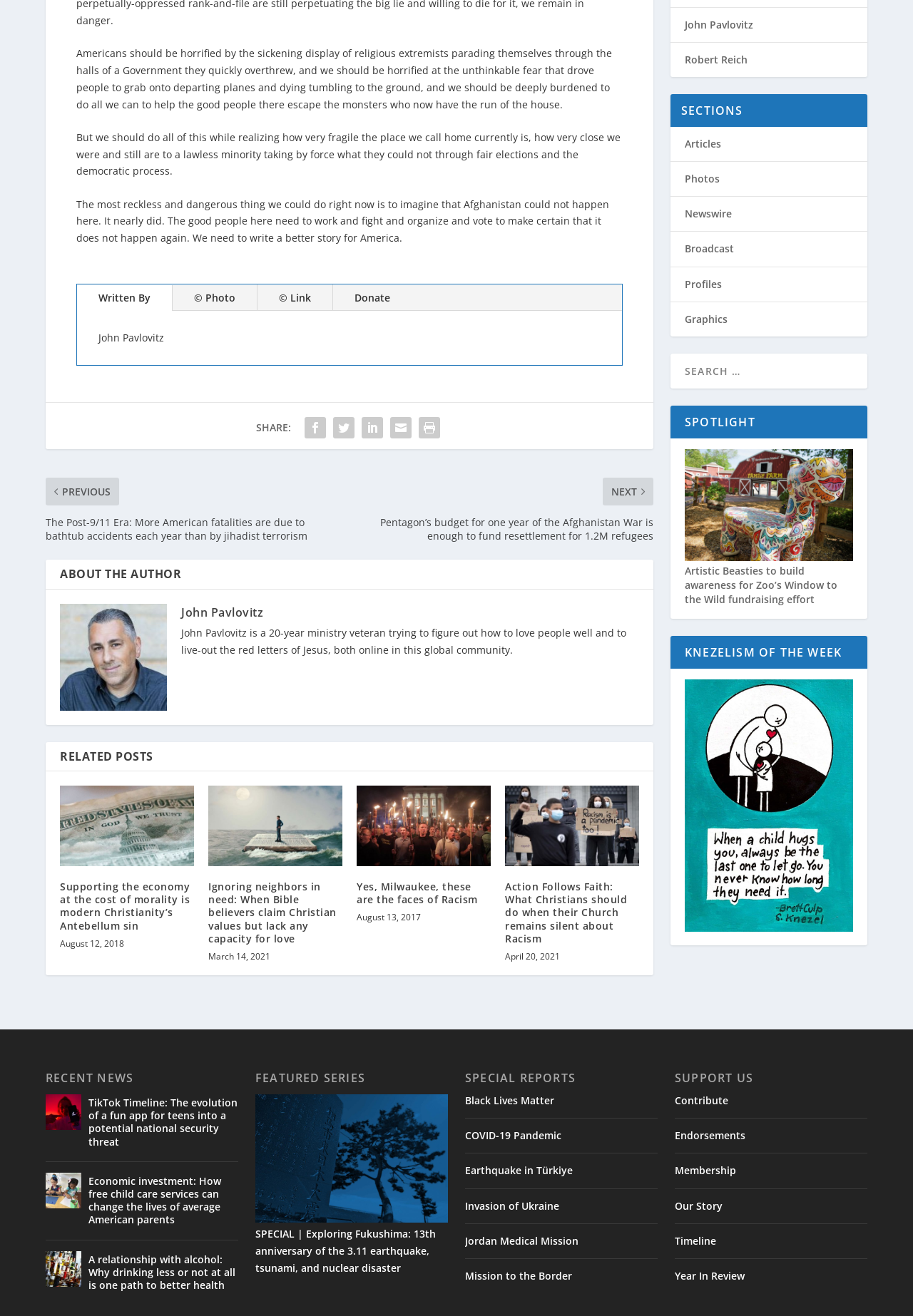Please find the bounding box coordinates of the clickable region needed to complete the following instruction: "Click on the 'Donate' link". The bounding box coordinates must consist of four float numbers between 0 and 1, i.e., [left, top, right, bottom].

[0.388, 0.214, 0.427, 0.224]